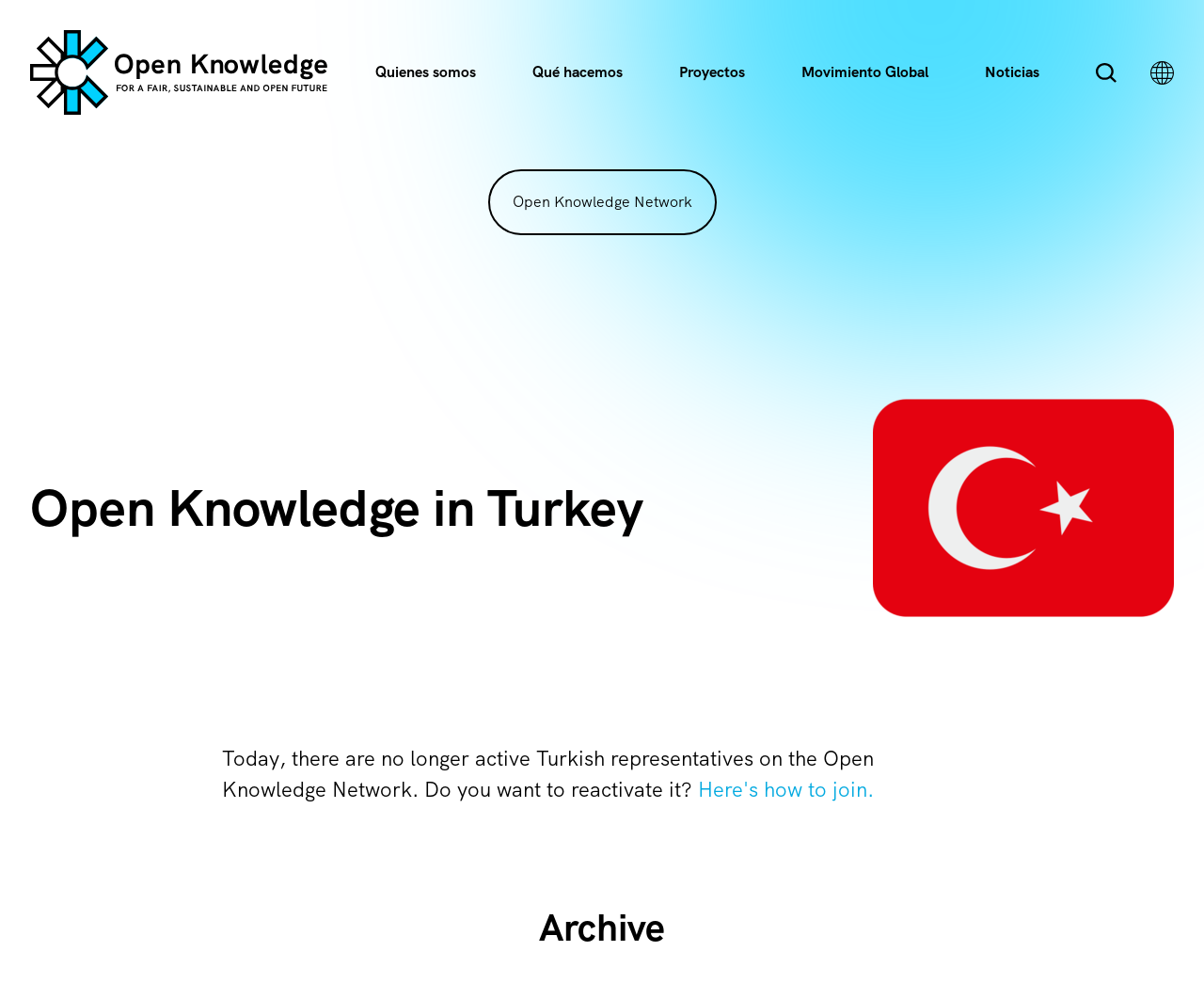Identify the coordinates of the bounding box for the element that must be clicked to accomplish the instruction: "Find out how to join".

[0.58, 0.789, 0.726, 0.817]